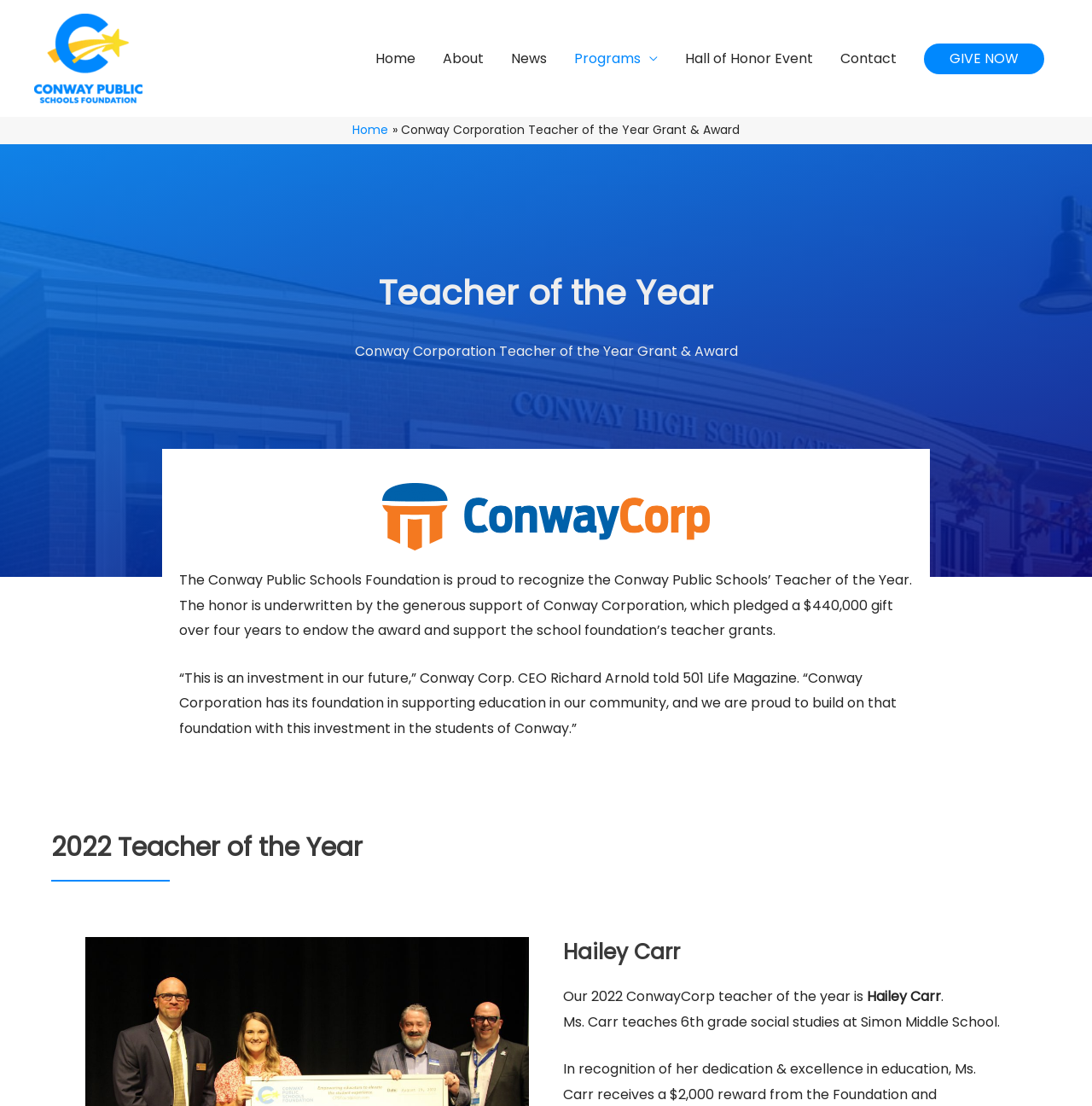Find the bounding box coordinates of the area to click in order to follow the instruction: "Click the 'Contact' link in the site navigation".

[0.757, 0.0, 0.834, 0.106]